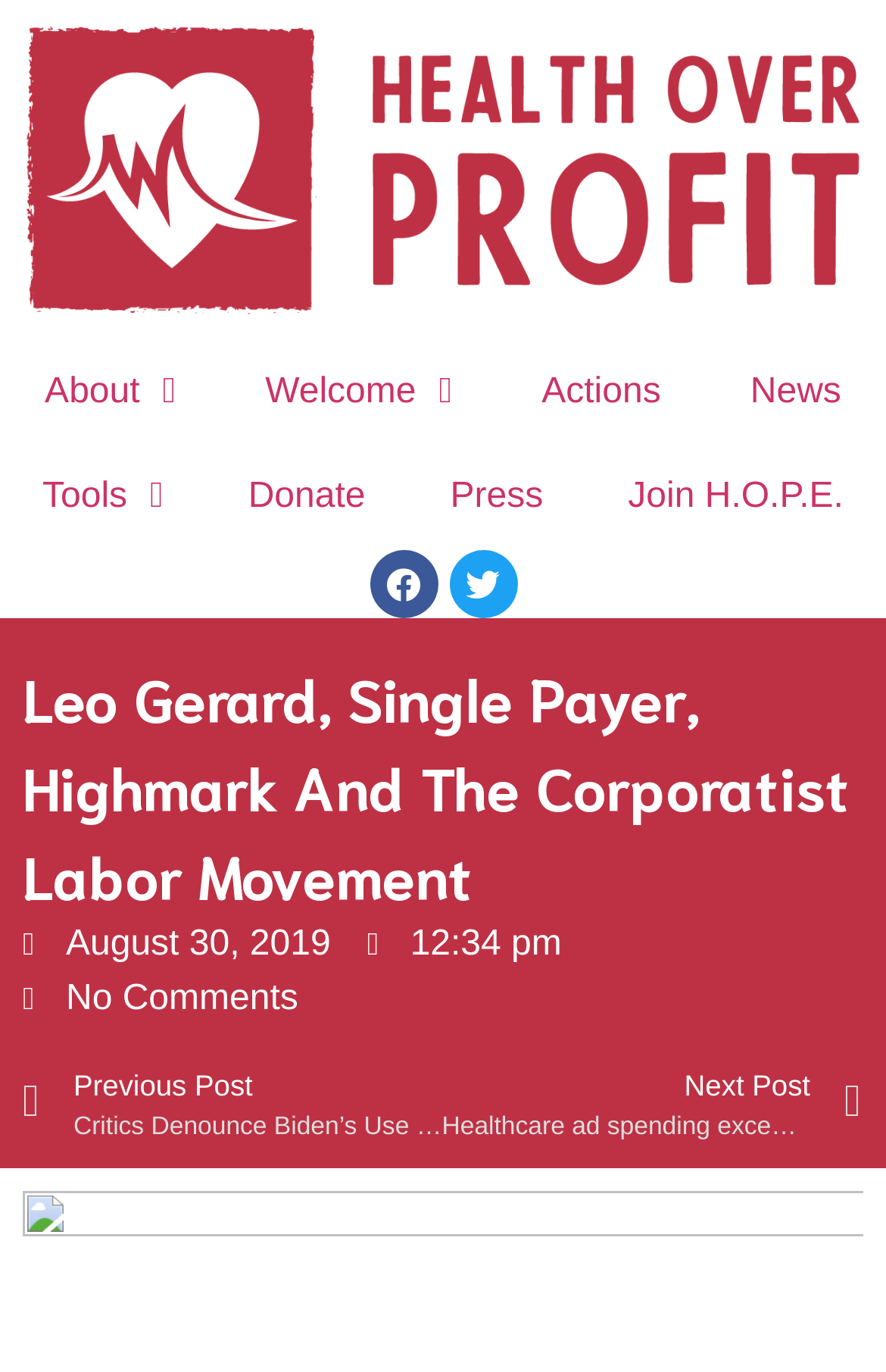Please identify the bounding box coordinates of the clickable area that will fulfill the following instruction: "Donate to the organization". The coordinates should be in the format of four float numbers between 0 and 1, i.e., [left, top, right, bottom].

[0.232, 0.325, 0.46, 0.402]